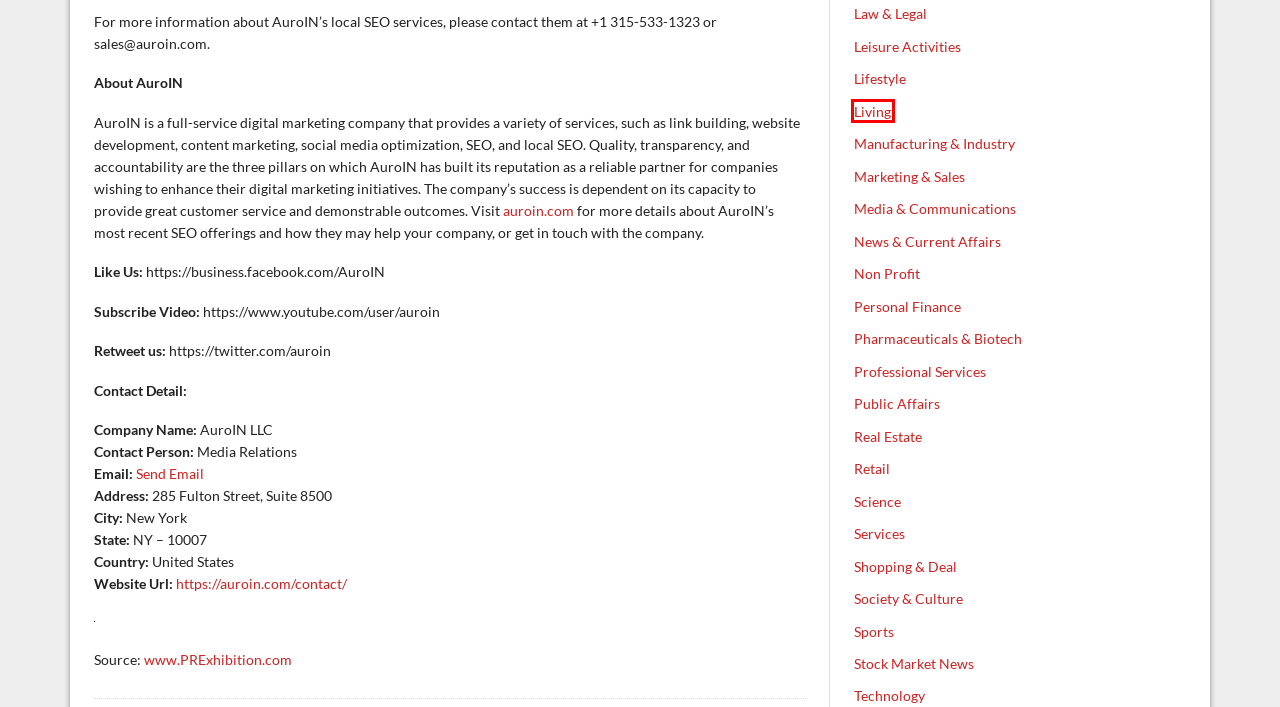Given a screenshot of a webpage with a red bounding box around a UI element, please identify the most appropriate webpage description that matches the new webpage after you click on the element. Here are the candidates:
A. Non Profit Archives - Digital News Express
B. Law & Legal Archives - Digital News Express
C. Professional Services Archives - Digital News Express
D. Shopping & Deal Archives - Digital News Express
E. Science Archives - Digital News Express
F. Living Archives - Digital News Express
G. Marketing & Sales Archives - Digital News Express
H. Lifestyle Archives - Digital News Express

F